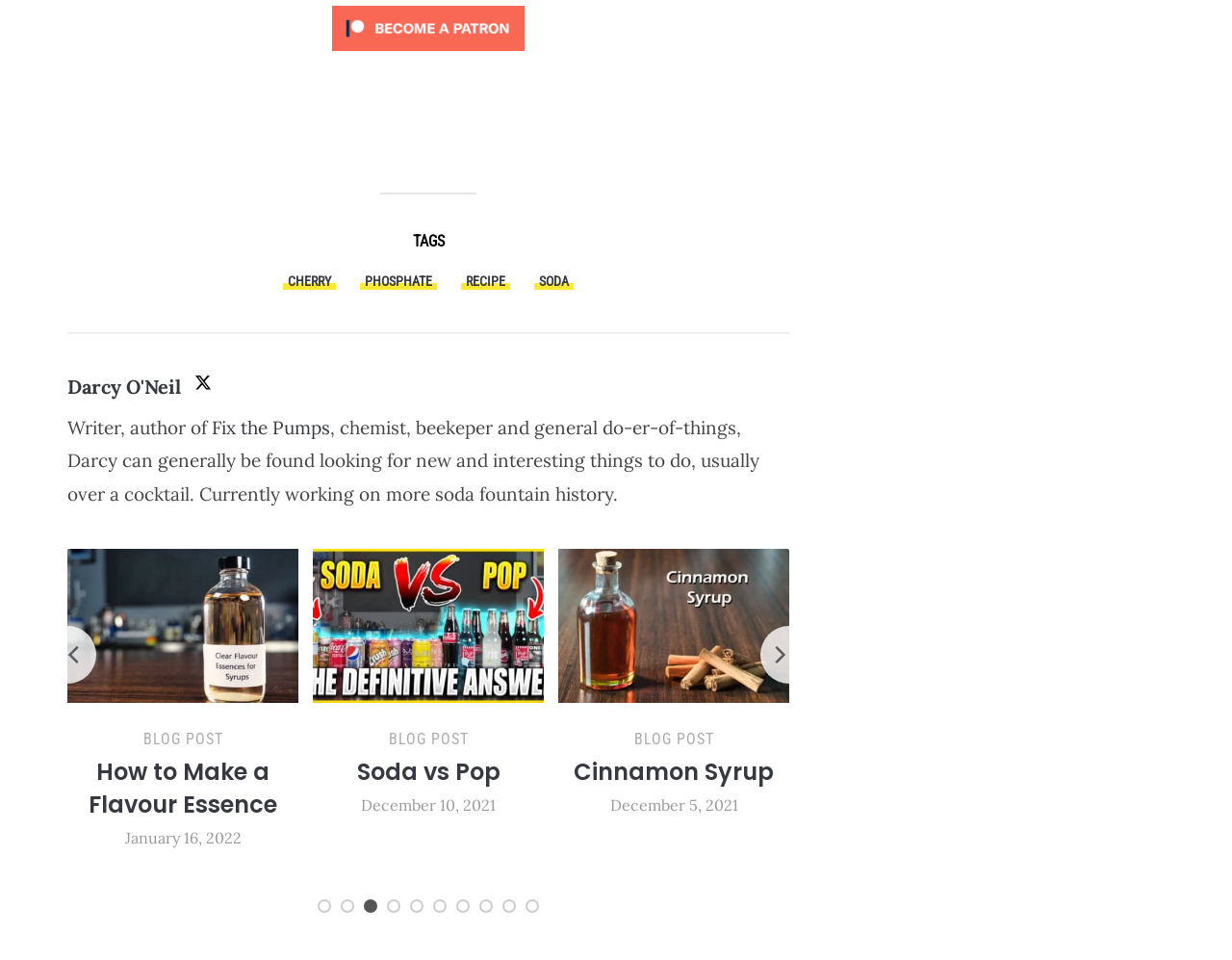Determine the bounding box coordinates of the section to be clicked to follow the instruction: "Visit Darcy O'Neil's homepage". The coordinates should be given as four float numbers between 0 and 1, formatted as [left, top, right, bottom].

[0.055, 0.39, 0.147, 0.415]